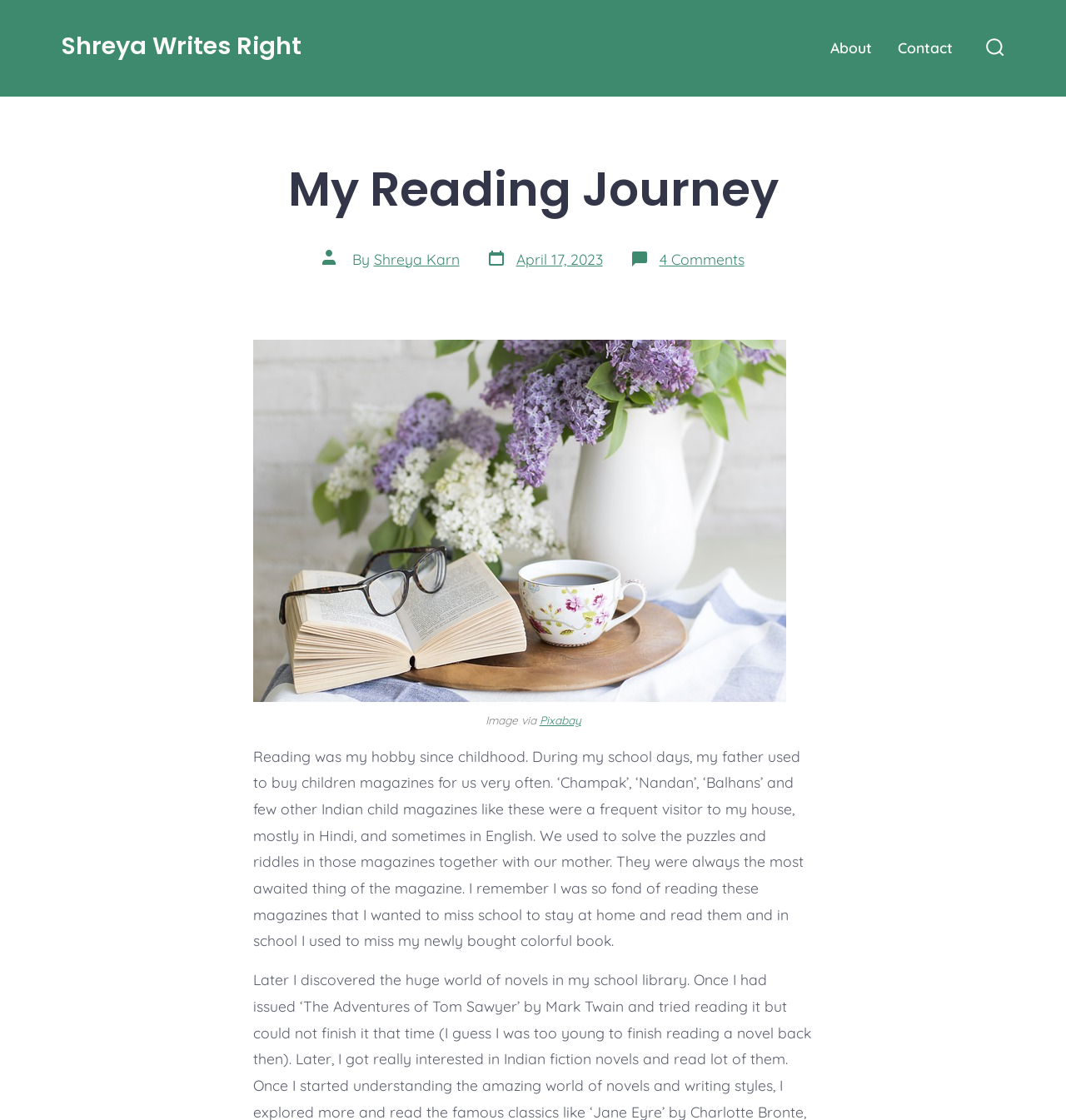Determine which piece of text is the heading of the webpage and provide it.

My Reading Journey